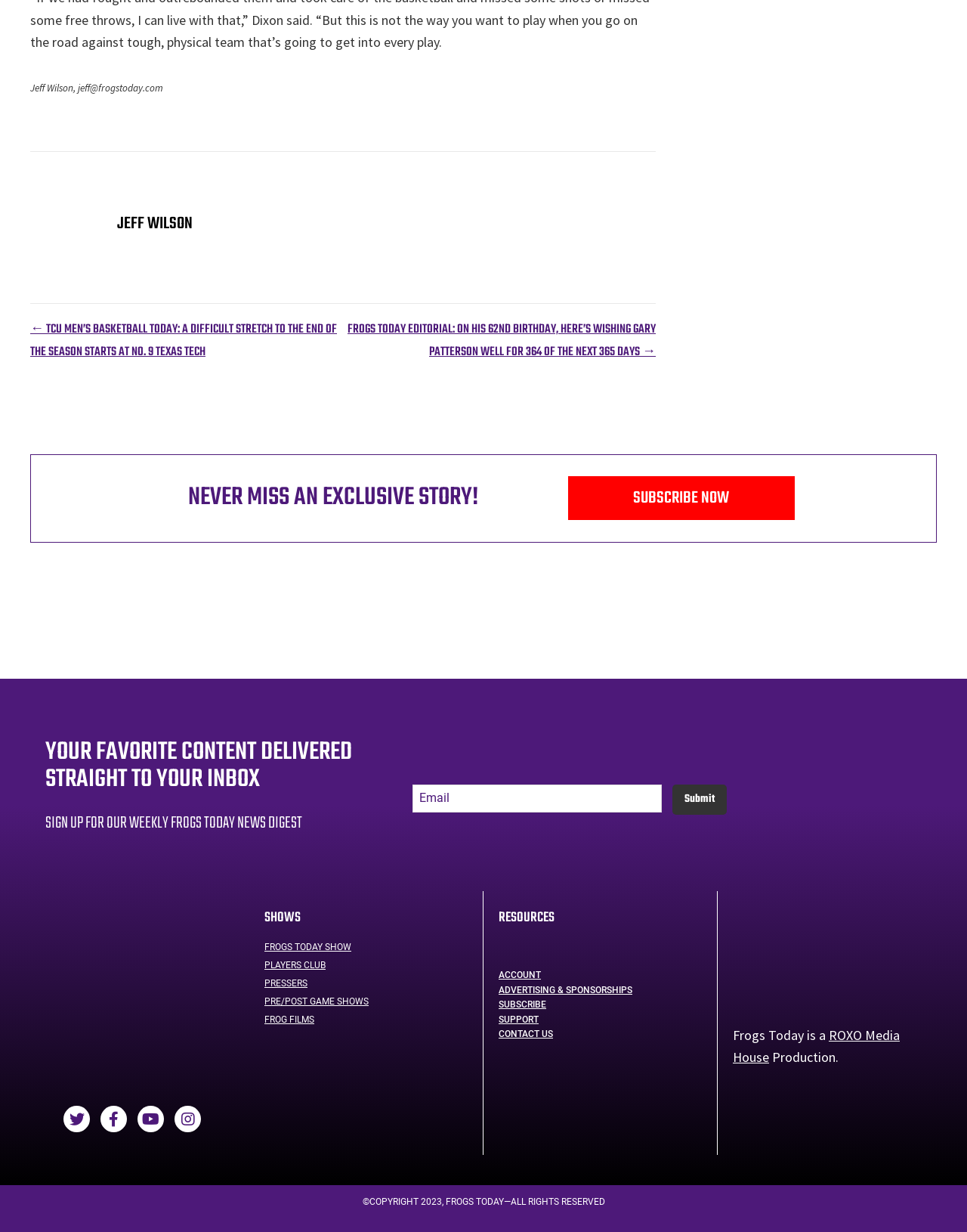What is the name of the icon at the top of the page?
From the screenshot, supply a one-word or short-phrase answer.

TCU riff ram icon